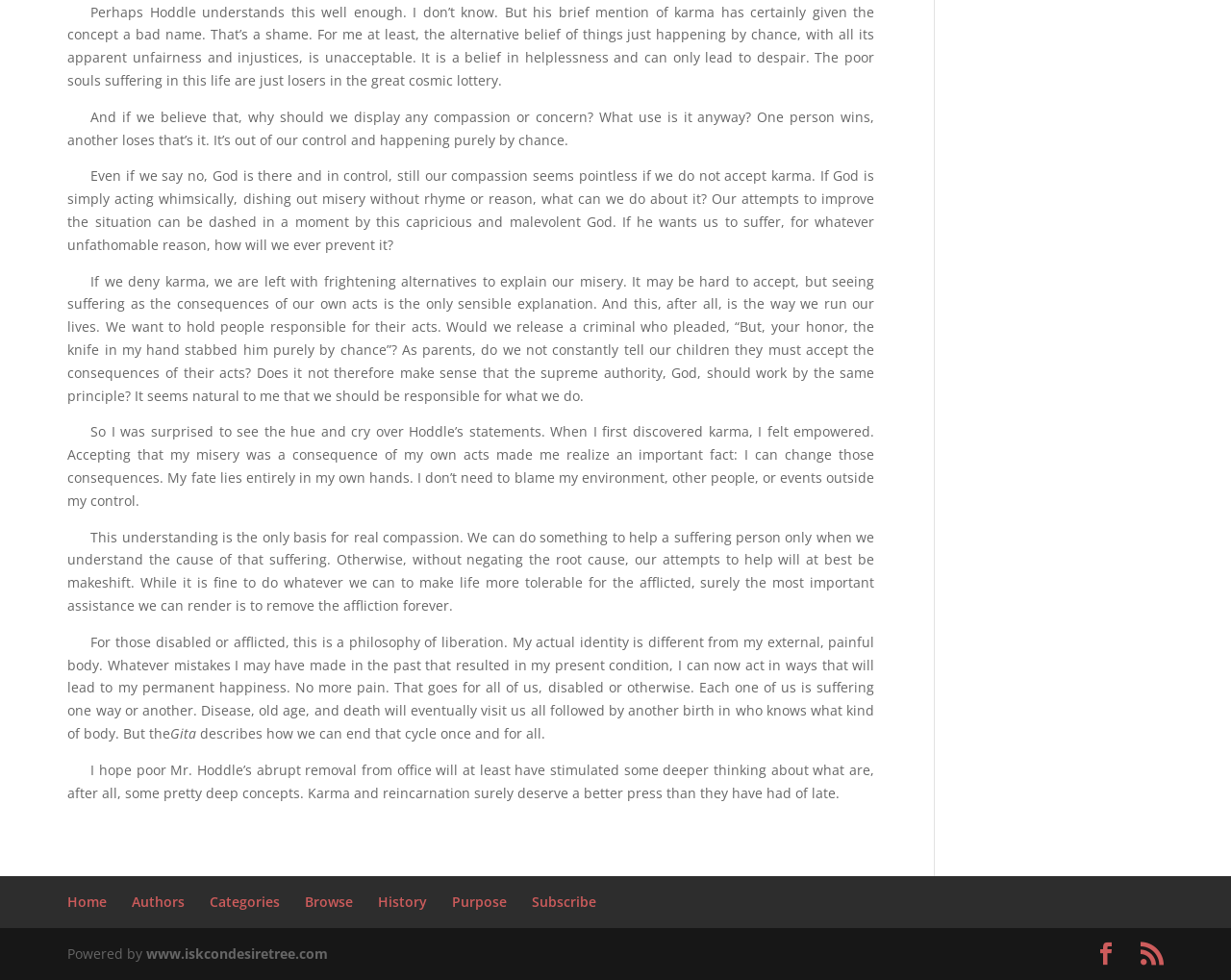Please specify the bounding box coordinates in the format (top-left x, top-left y, bottom-right x, bottom-right y), with all values as floating point numbers between 0 and 1. Identify the bounding box of the UI element described by: RSS

[0.926, 0.962, 0.945, 0.986]